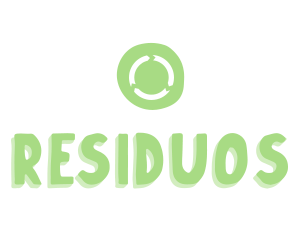Give a detailed explanation of what is happening in the image.

The image features the word "RESIDUOS" prominently displayed in a light green, stylized font, suggesting a theme related to waste management or recycling. Above the text, there is a circular icon that symbolizes sustainability, likely representing the cyclical nature of waste and recycling processes. This visual context aligns with the broader discussion of waste management and environmental responsibility, particularly focusing on various metrics related to waste treatment, recycling, and environmental impact as highlighted in the accompanying text on the webpage. The image effectively encapsulates a commitment to managing waste and promoting sustainable practices.